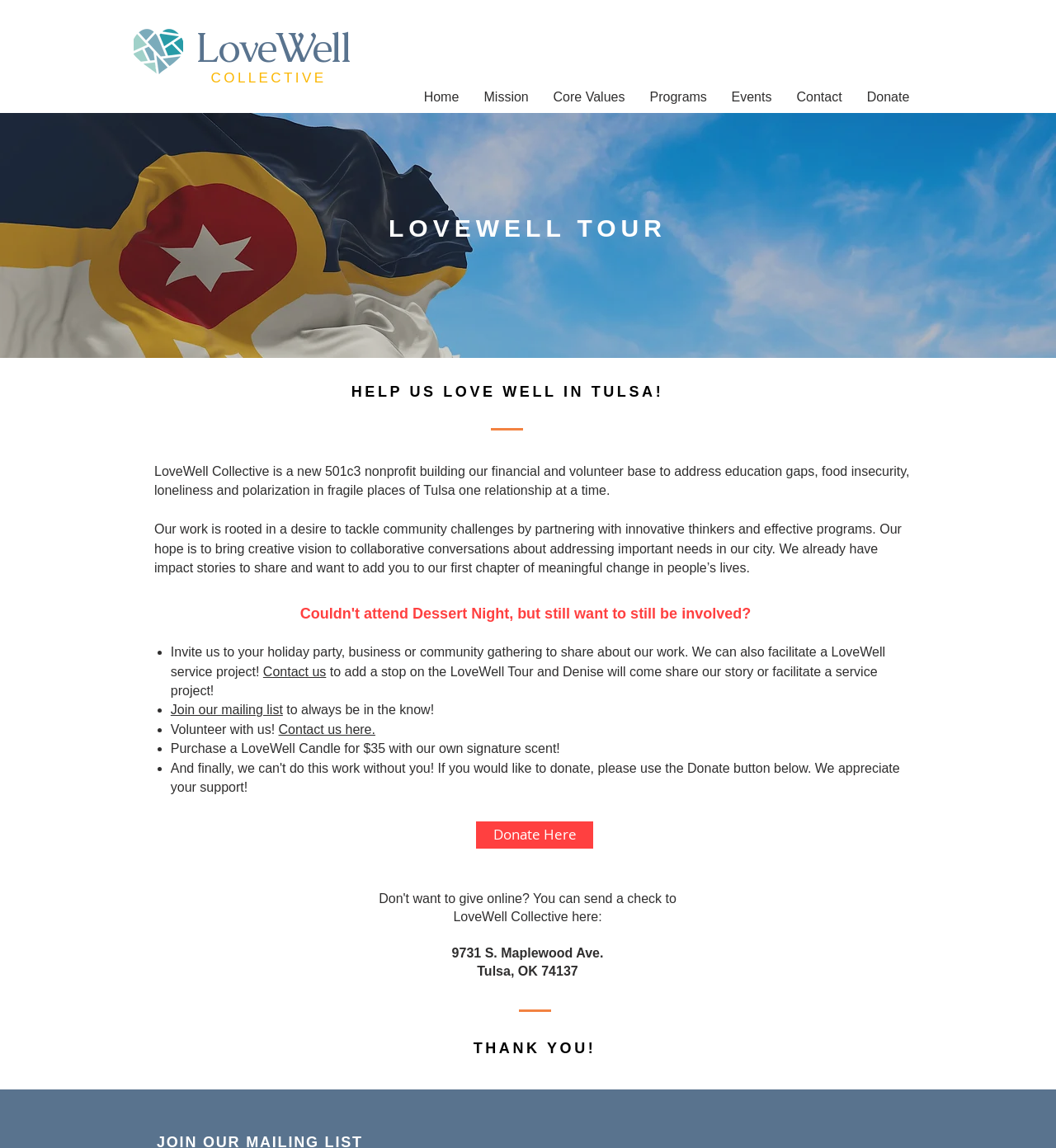What is the name of the nonprofit organization?
Please provide a single word or phrase as your answer based on the image.

LoveWell Collective